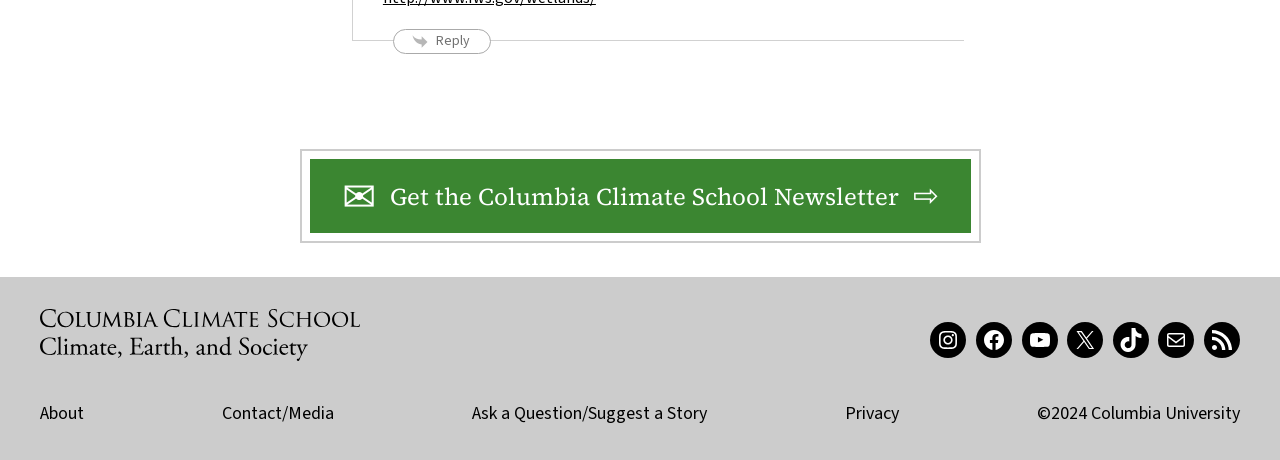Find and specify the bounding box coordinates that correspond to the clickable region for the instruction: "Subscribe to the RSS Feed".

[0.941, 0.7, 0.969, 0.778]